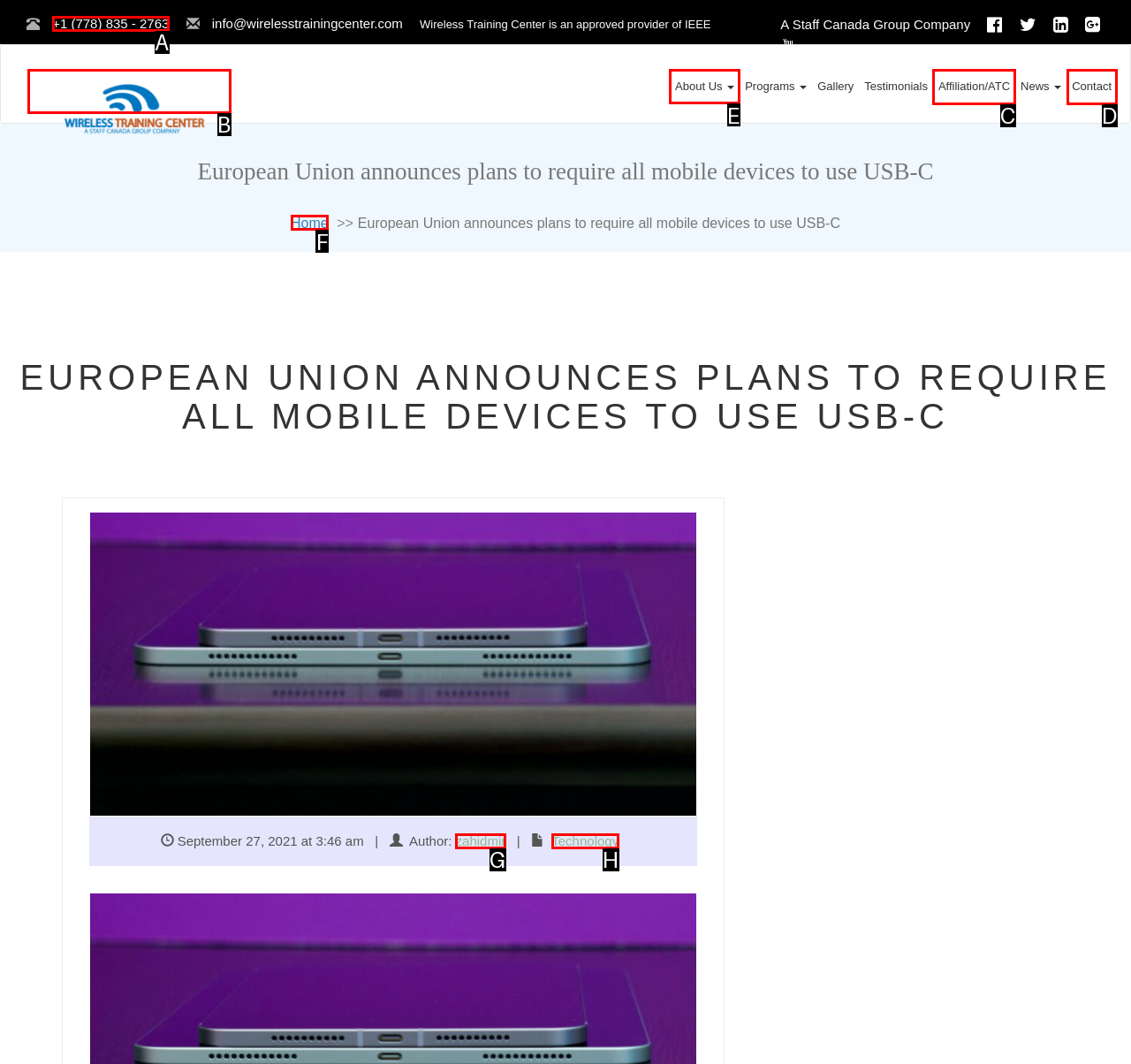Select the proper UI element to click in order to perform the following task: Visit the about us page. Indicate your choice with the letter of the appropriate option.

E